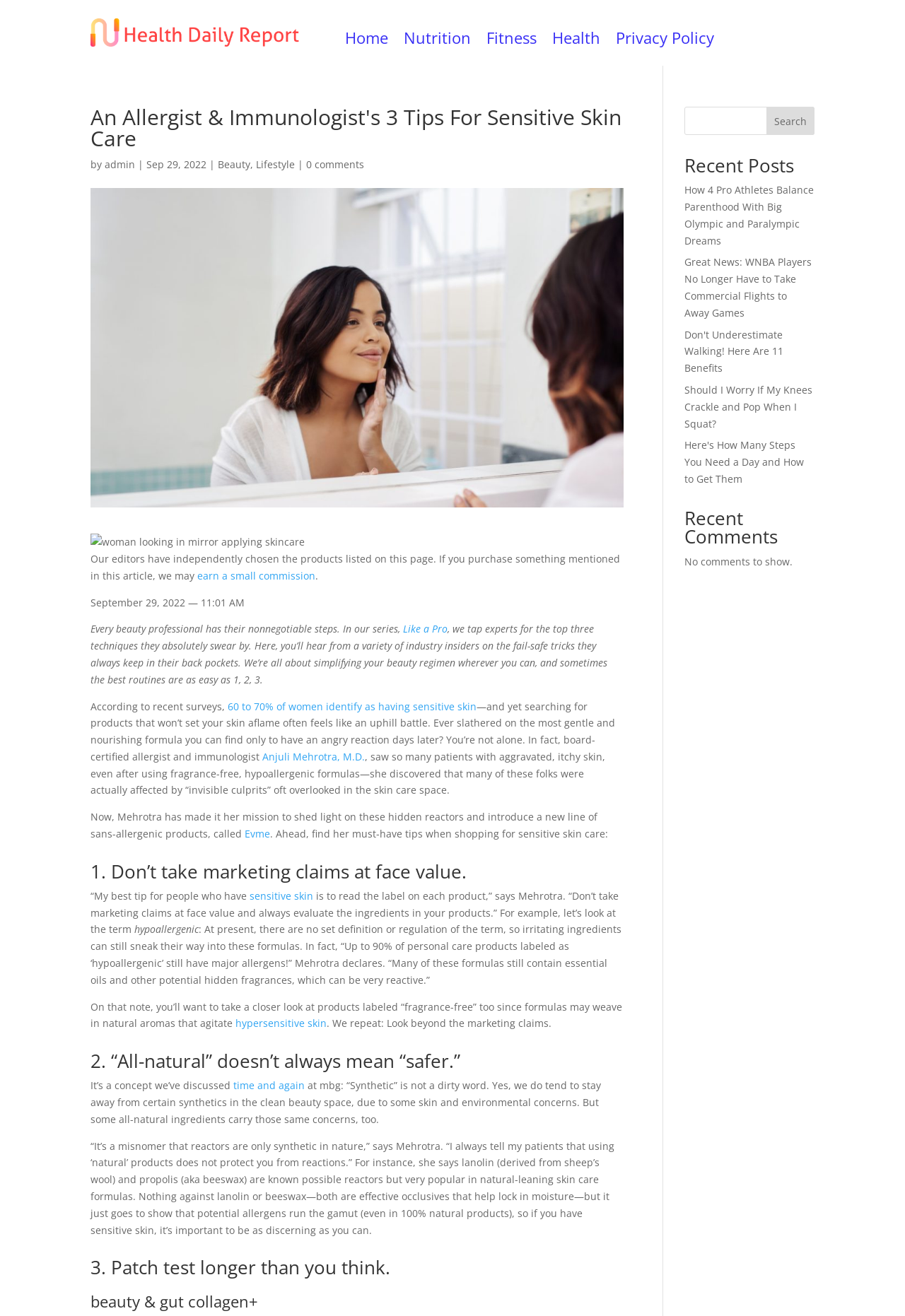Provide the bounding box coordinates for the UI element that is described as: "Like a Pro".

[0.445, 0.473, 0.495, 0.483]